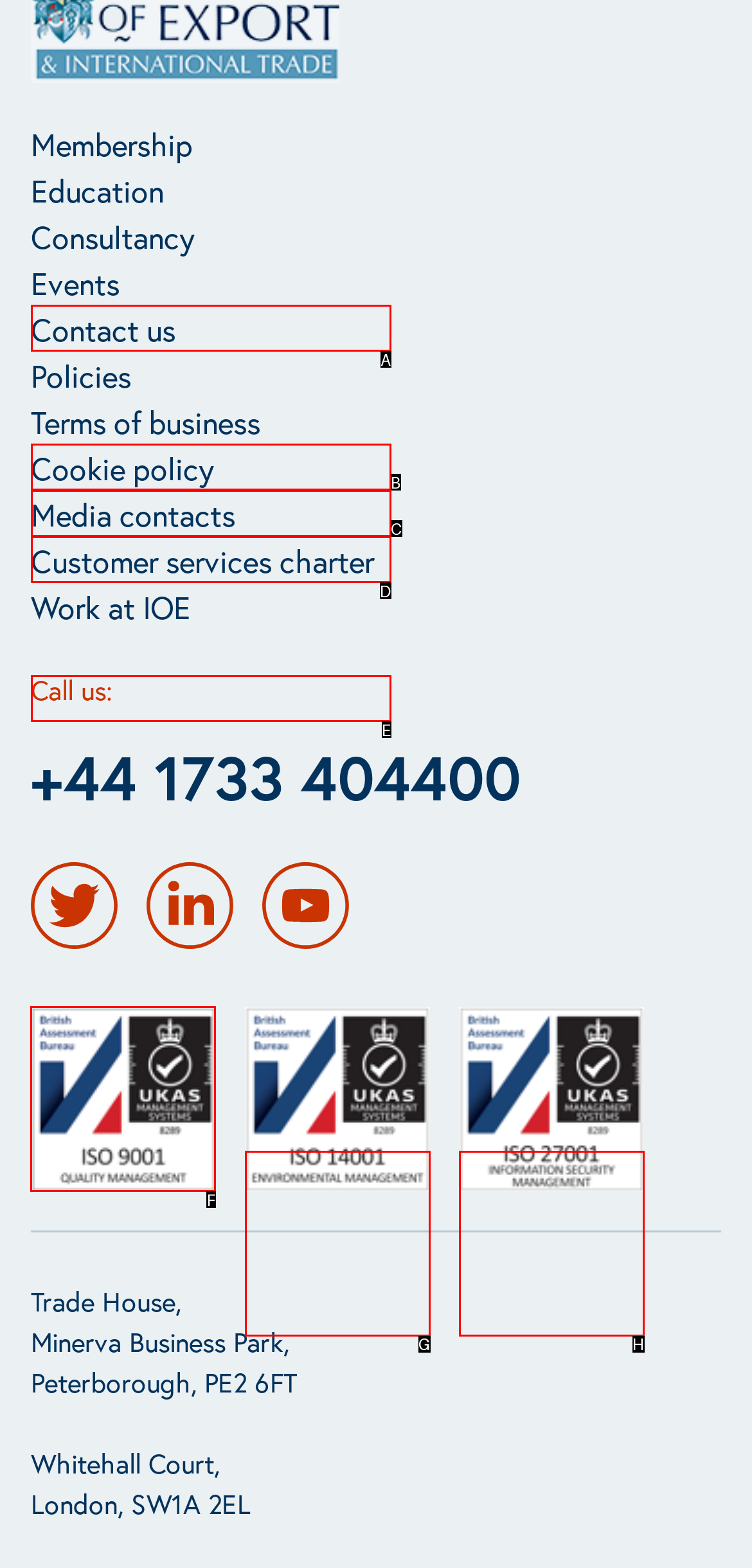From the given options, indicate the letter that corresponds to the action needed to complete this task: Check ISO 9001 certification. Respond with only the letter.

F